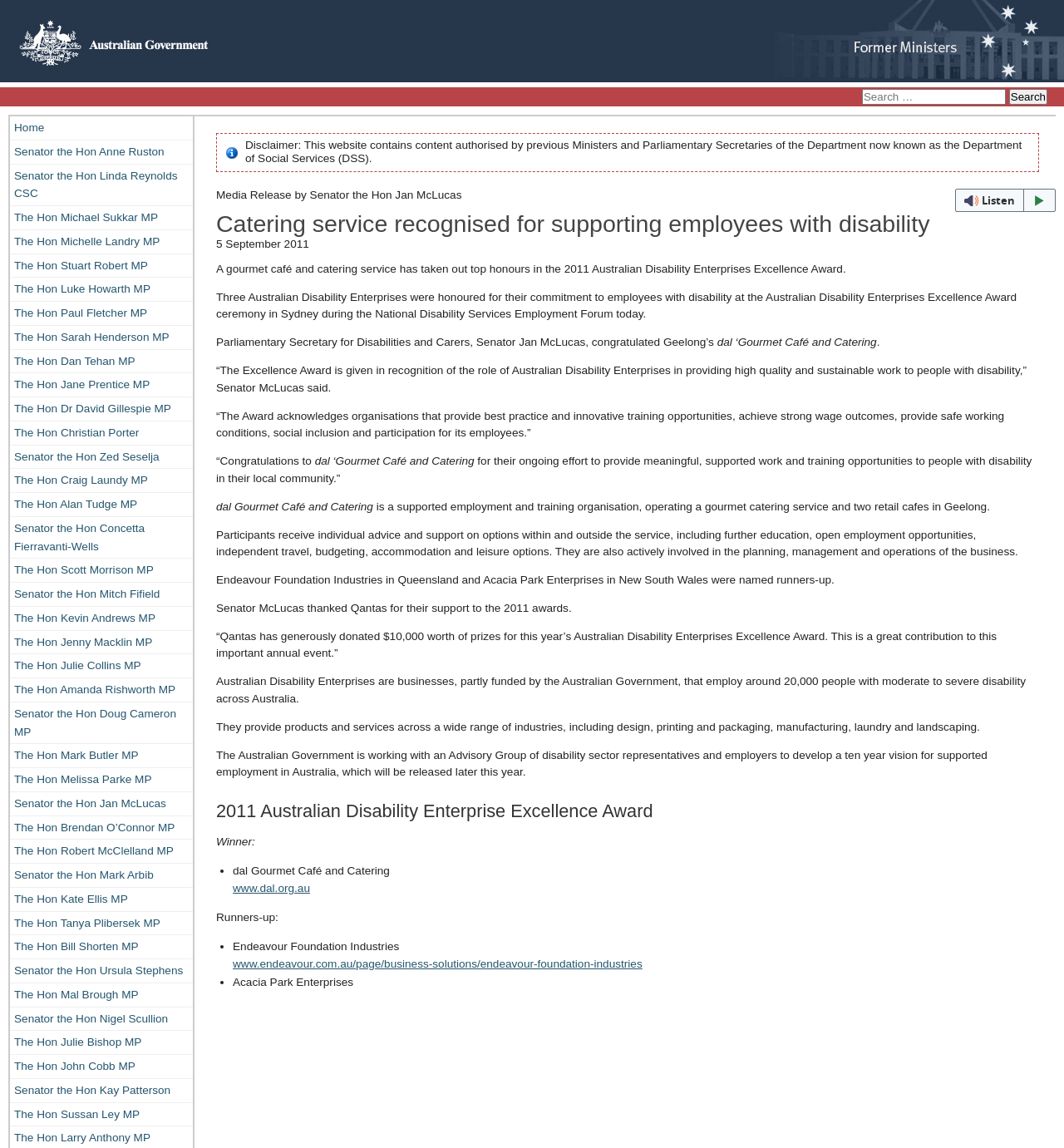Find the bounding box coordinates of the clickable area that will achieve the following instruction: "Visit the dal Gourmet Café and Catering website".

[0.219, 0.769, 0.291, 0.779]